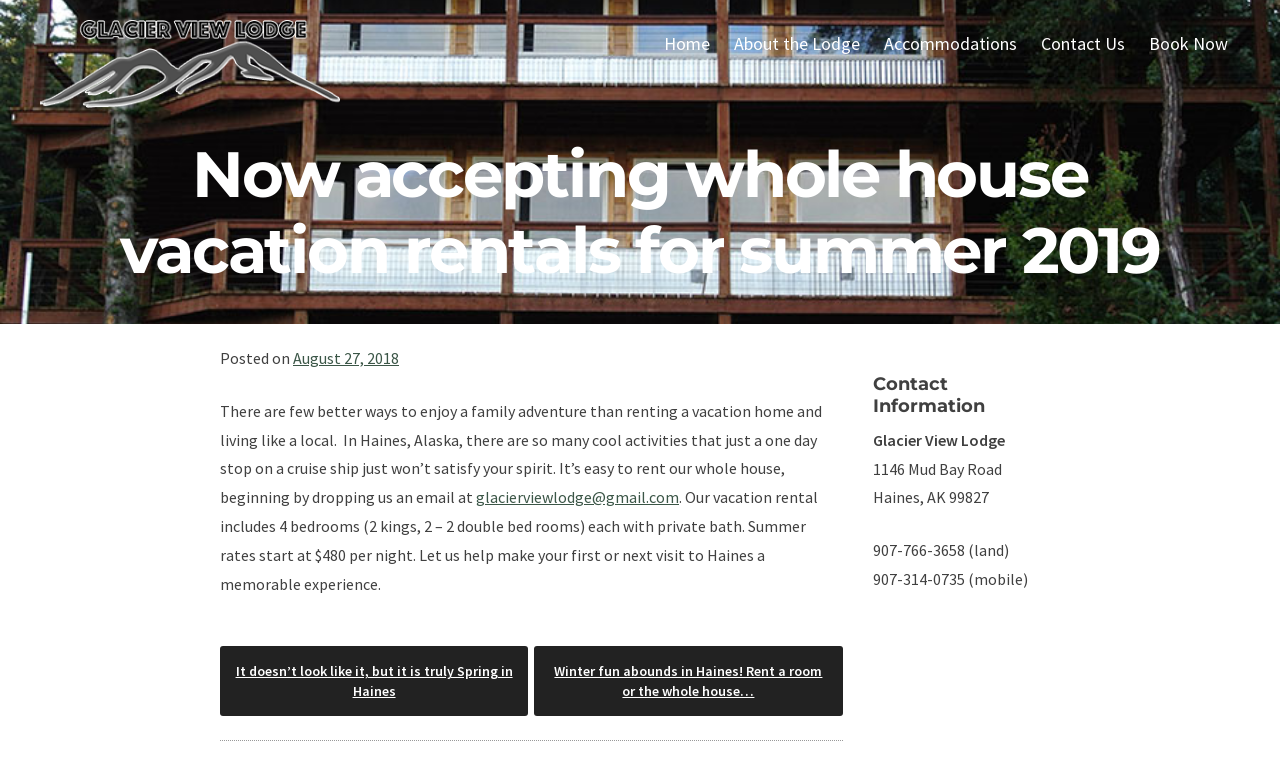Locate the bounding box coordinates of the clickable region to complete the following instruction: "Click on the 'Answers from Heaven' image."

None